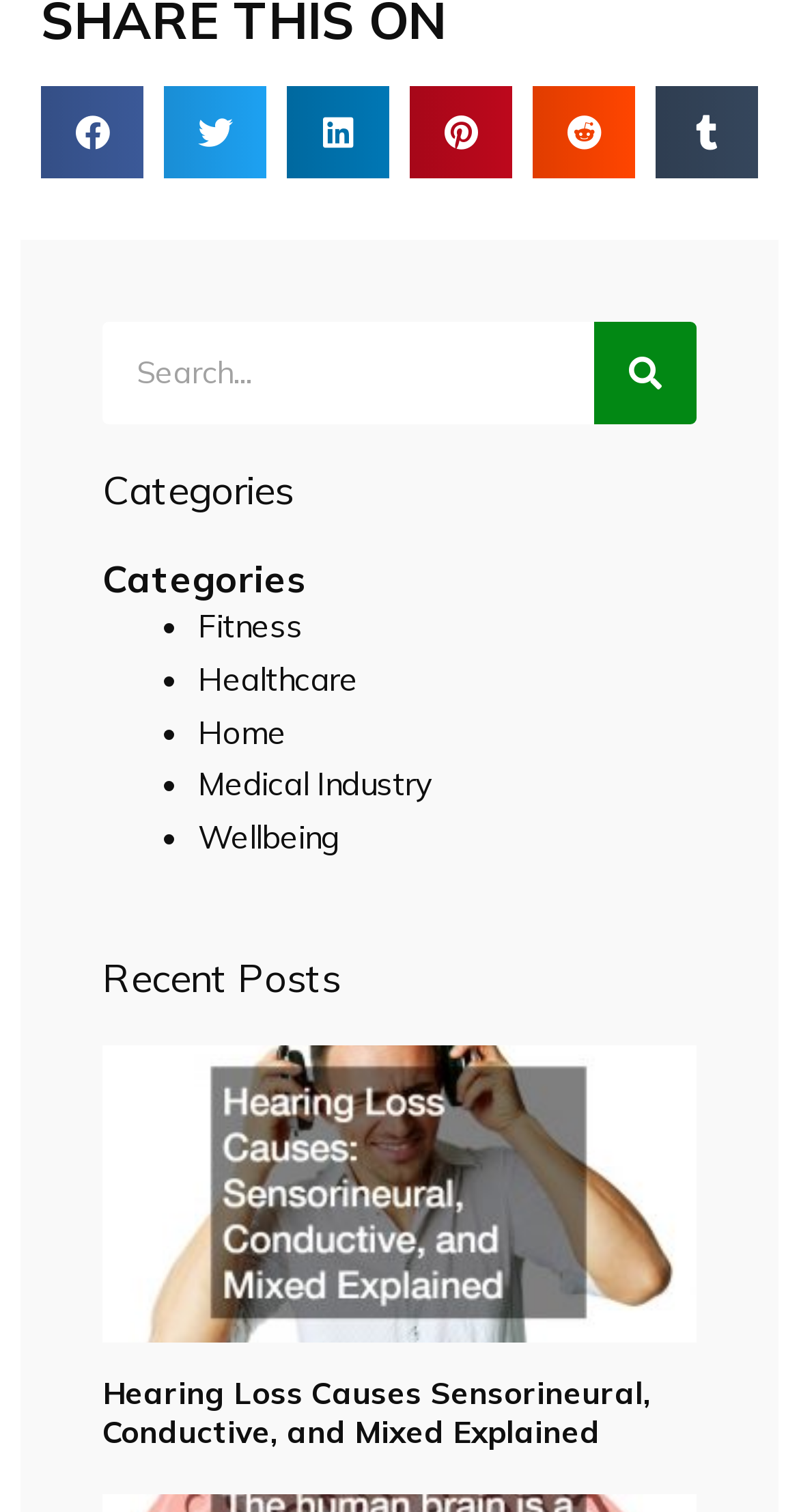Identify the bounding box coordinates of the clickable region necessary to fulfill the following instruction: "Search for something". The bounding box coordinates should be four float numbers between 0 and 1, i.e., [left, top, right, bottom].

[0.128, 0.212, 0.872, 0.28]